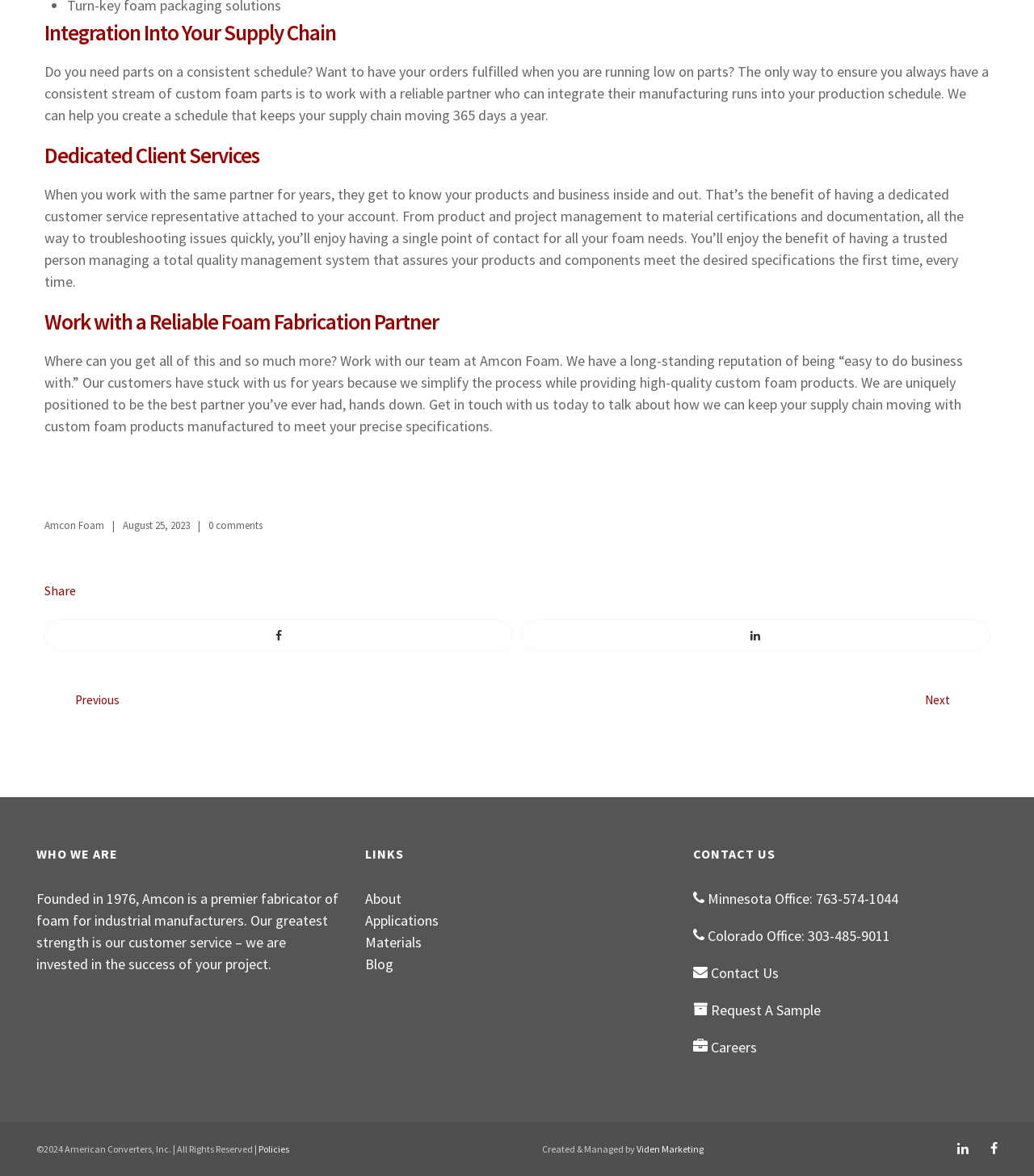Extract the bounding box coordinates for the UI element described as: "Create Account".

None